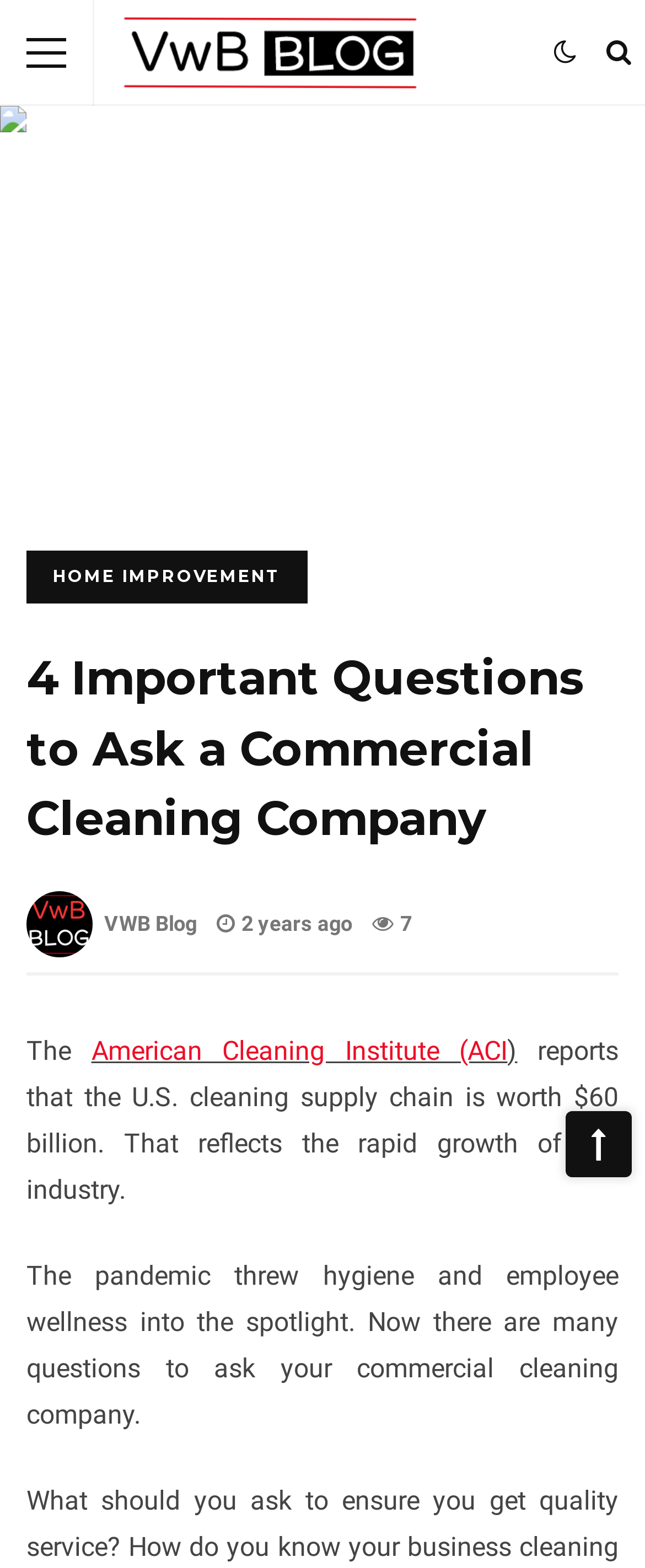Explain the webpage's design and content in an elaborate manner.

The webpage is about hiring a commercial cleaning company and the important questions to ask. At the top right corner, there is a "Scroll To Top" button. Below it, on the top left, there is a "MENU" button. Next to the "MENU" button, there is a link to "VWB Blog" with an accompanying image. 

A large image of a commercial cleaning company takes up most of the top section of the page. Below the image, there is a heading that reads "4 Important Questions to Ask a Commercial Cleaning Company". 

On the left side, there is a link to "HOME IMPROVEMENT" and another link to "VWB Blog". Below these links, there is a text that reads "2 years ago". 

The main content of the page starts with a text that reads "The American Cleaning Institute (ACI) reports that the U.S. cleaning supply chain is worth $60 billion. That reflects the rapid growth of the industry." This is followed by another paragraph that discusses the pandemic and its impact on hygiene and employee wellness, highlighting the importance of asking questions to a commercial cleaning company.